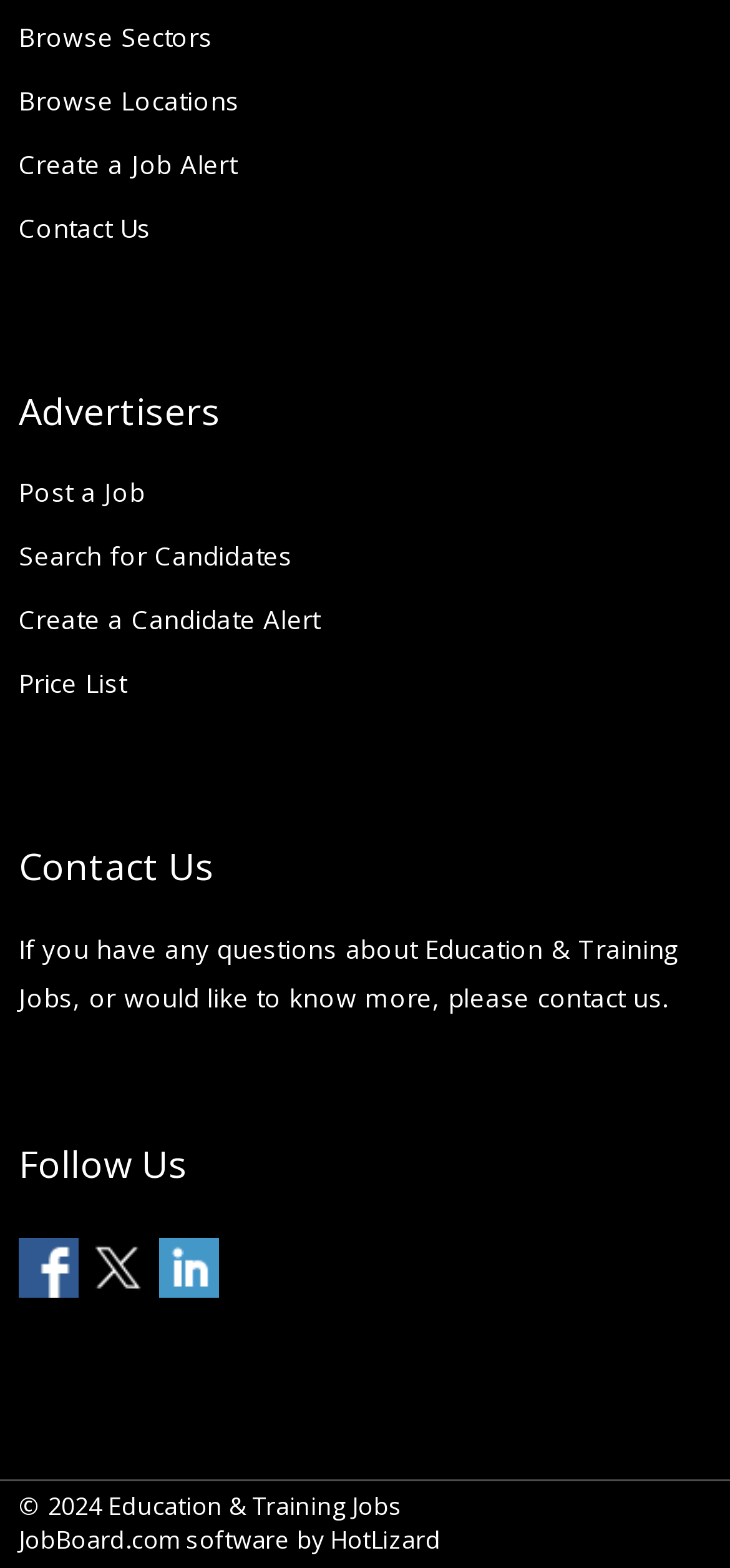What is the purpose of the 'Create a Job Alert' link?
Provide a fully detailed and comprehensive answer to the question.

The 'Create a Job Alert' link is likely used to set up a notification system for job seekers to receive alerts about new job postings that match their criteria. This feature is commonly found on job boards and career websites, allowing users to stay informed about new job opportunities.